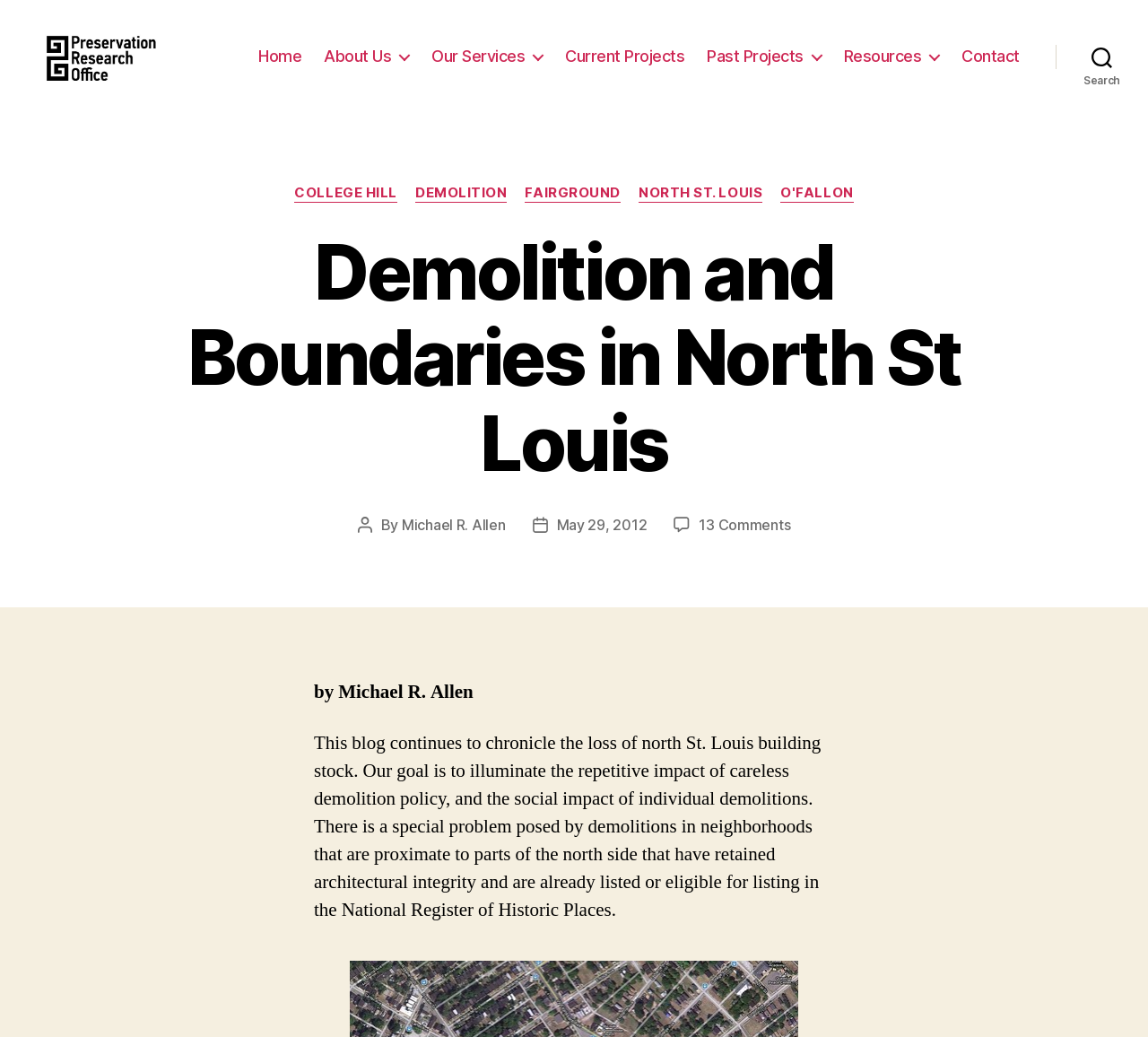What is the name of the research office?
Using the image, provide a concise answer in one word or a short phrase.

Preservation Research Office